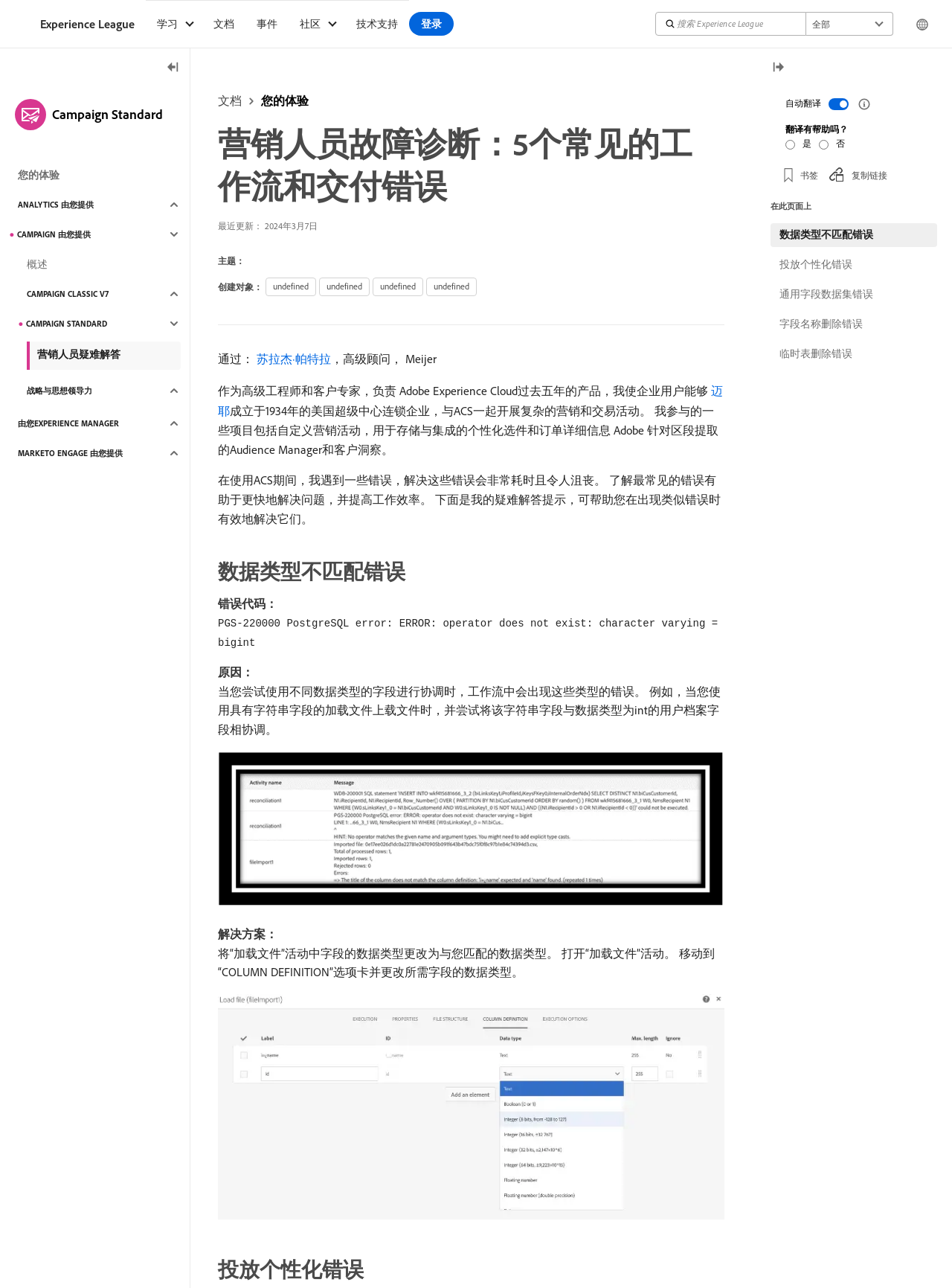Identify the bounding box coordinates for the UI element described as: "文档".

[0.229, 0.069, 0.254, 0.088]